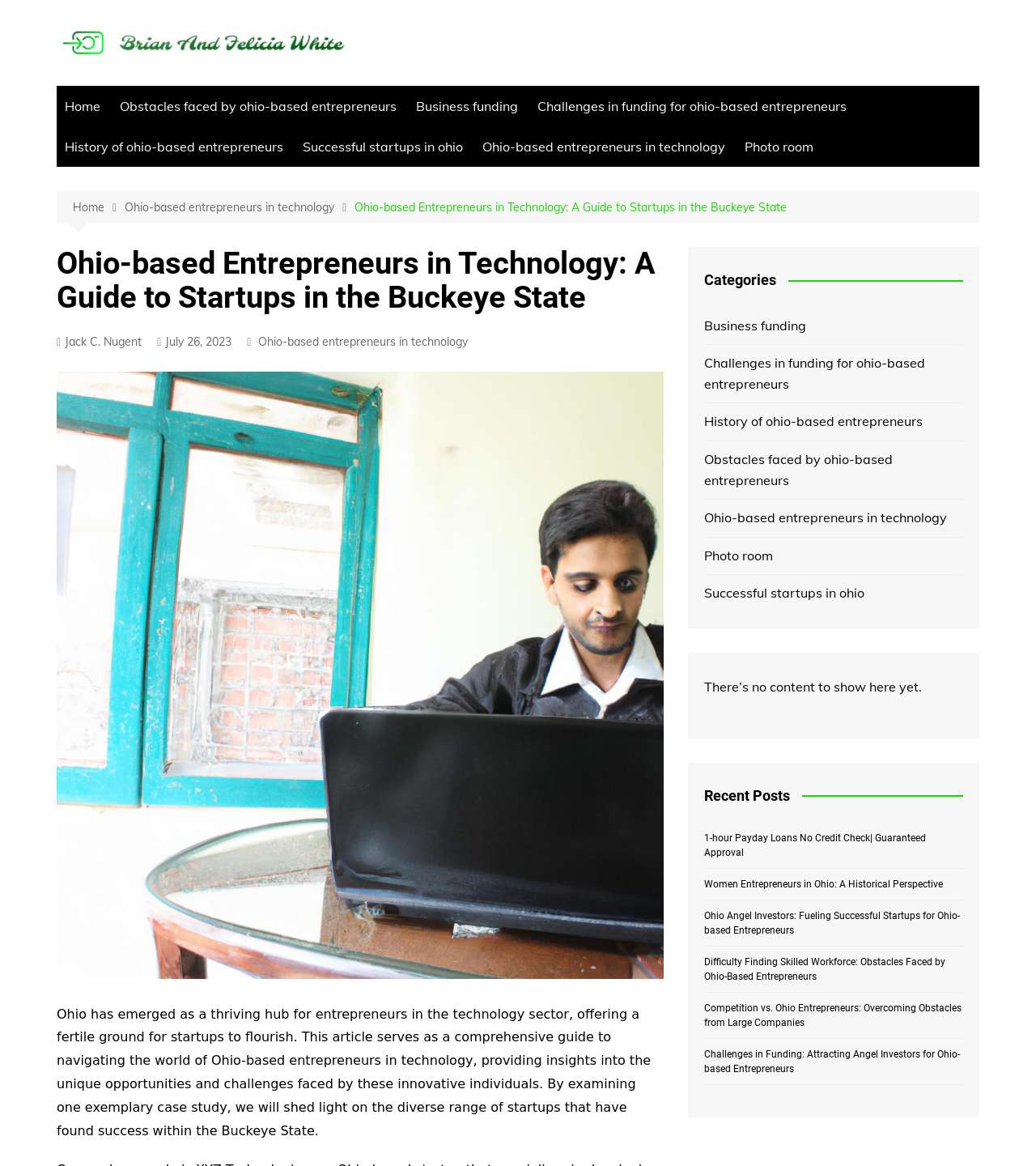Determine the bounding box coordinates of the region that needs to be clicked to achieve the task: "Explore the history of ohio-based entrepreneurs".

[0.055, 0.108, 0.281, 0.143]